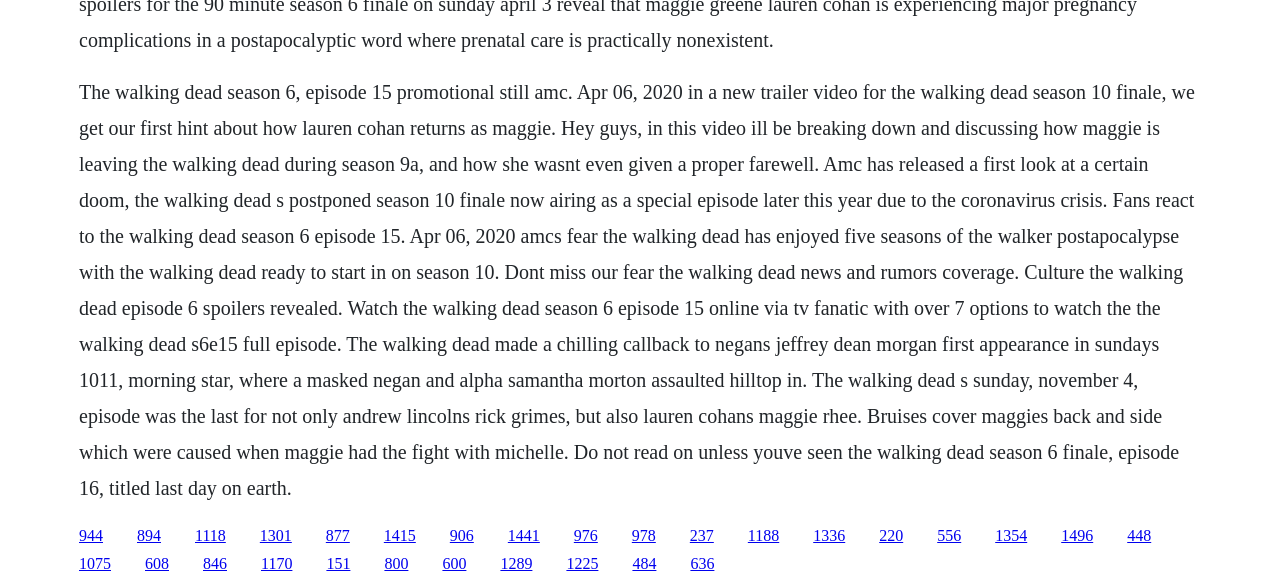Could you find the bounding box coordinates of the clickable area to complete this instruction: "Read the article about The Walking Dead season 10 finale"?

[0.062, 0.137, 0.933, 0.849]